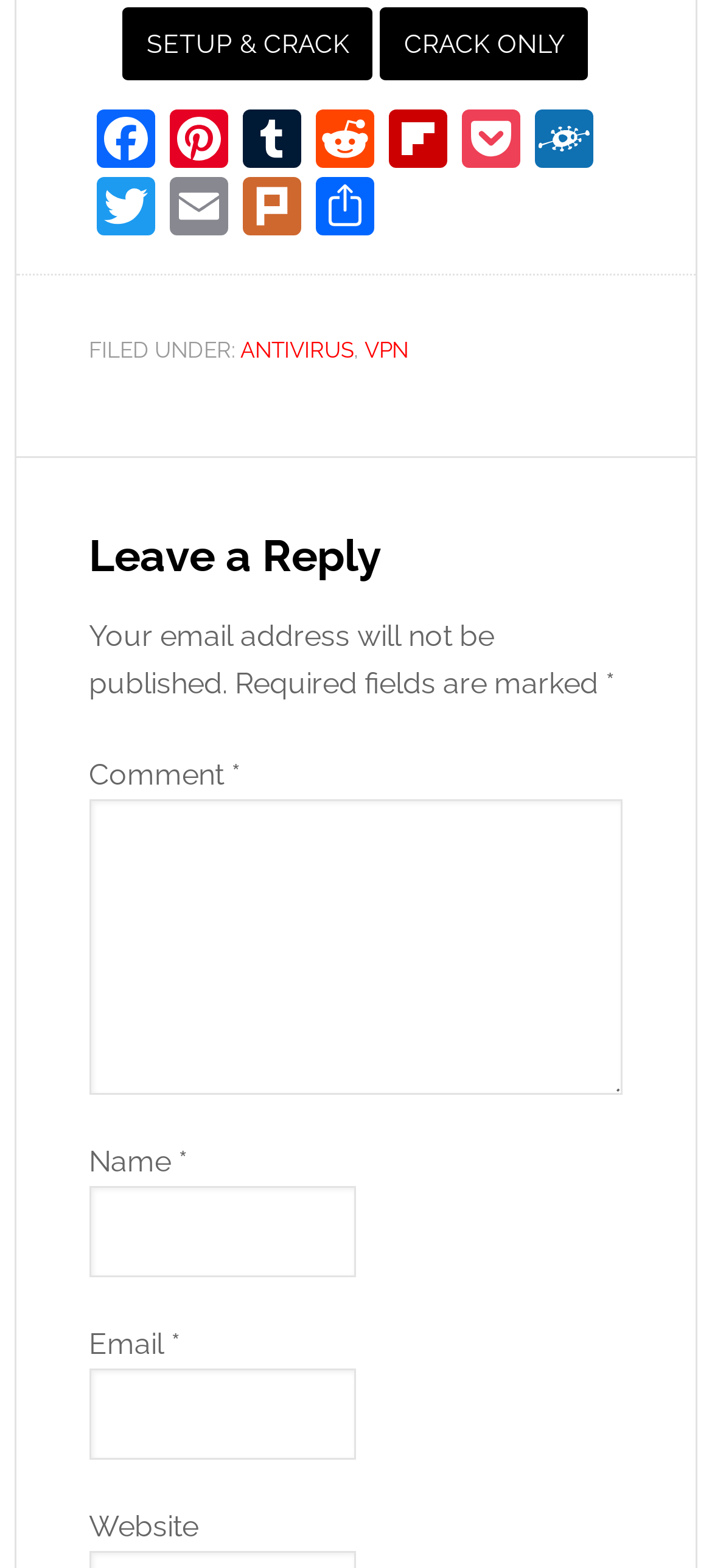How many textboxes are available in the comment section?
Please provide a single word or phrase based on the screenshot.

3